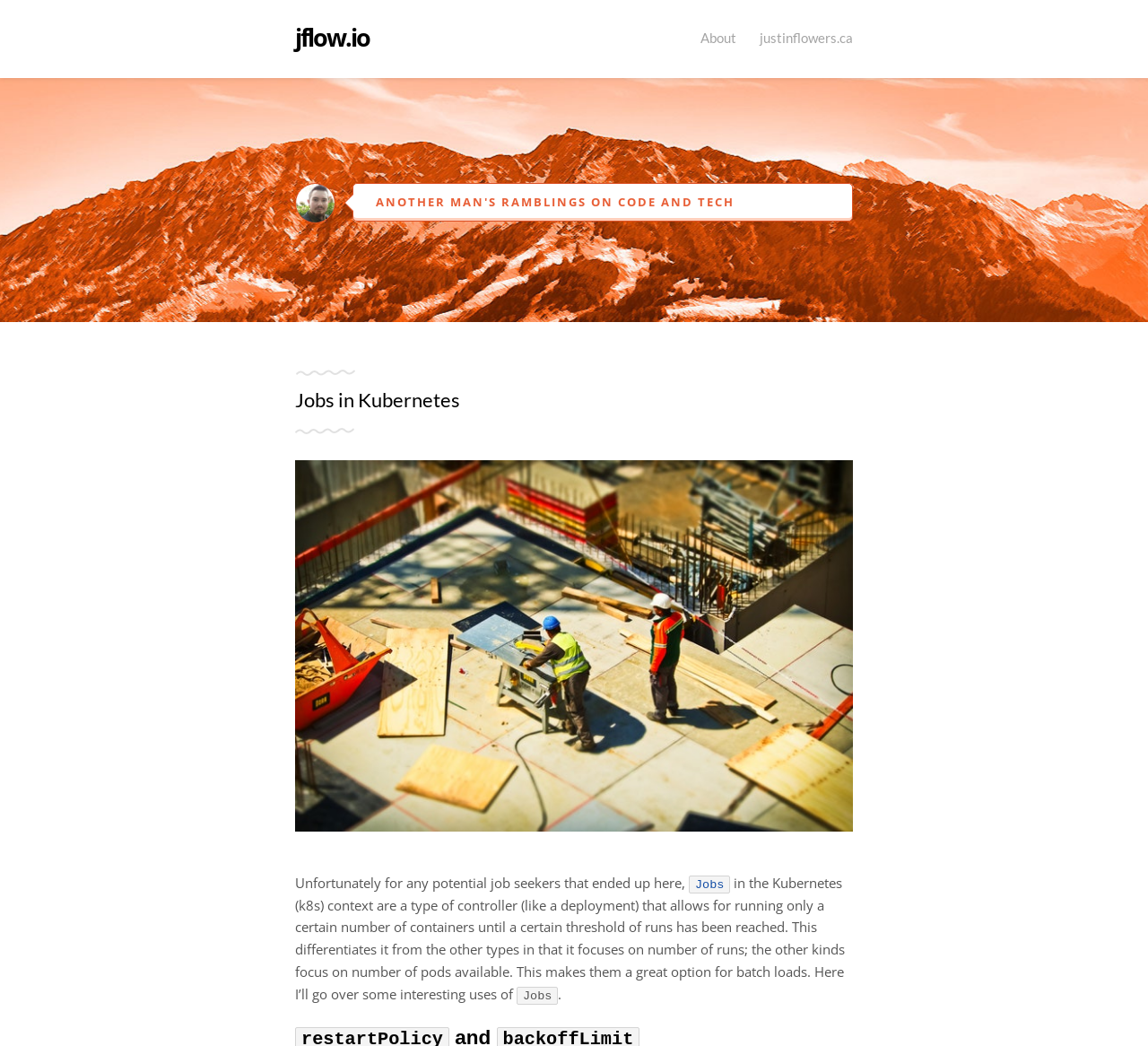What is the purpose of jobs in Kubernetes?
Provide a fully detailed and comprehensive answer to the question.

I determined the answer by reading the text on the webpage, which states that 'This makes them a great option for batch loads'.